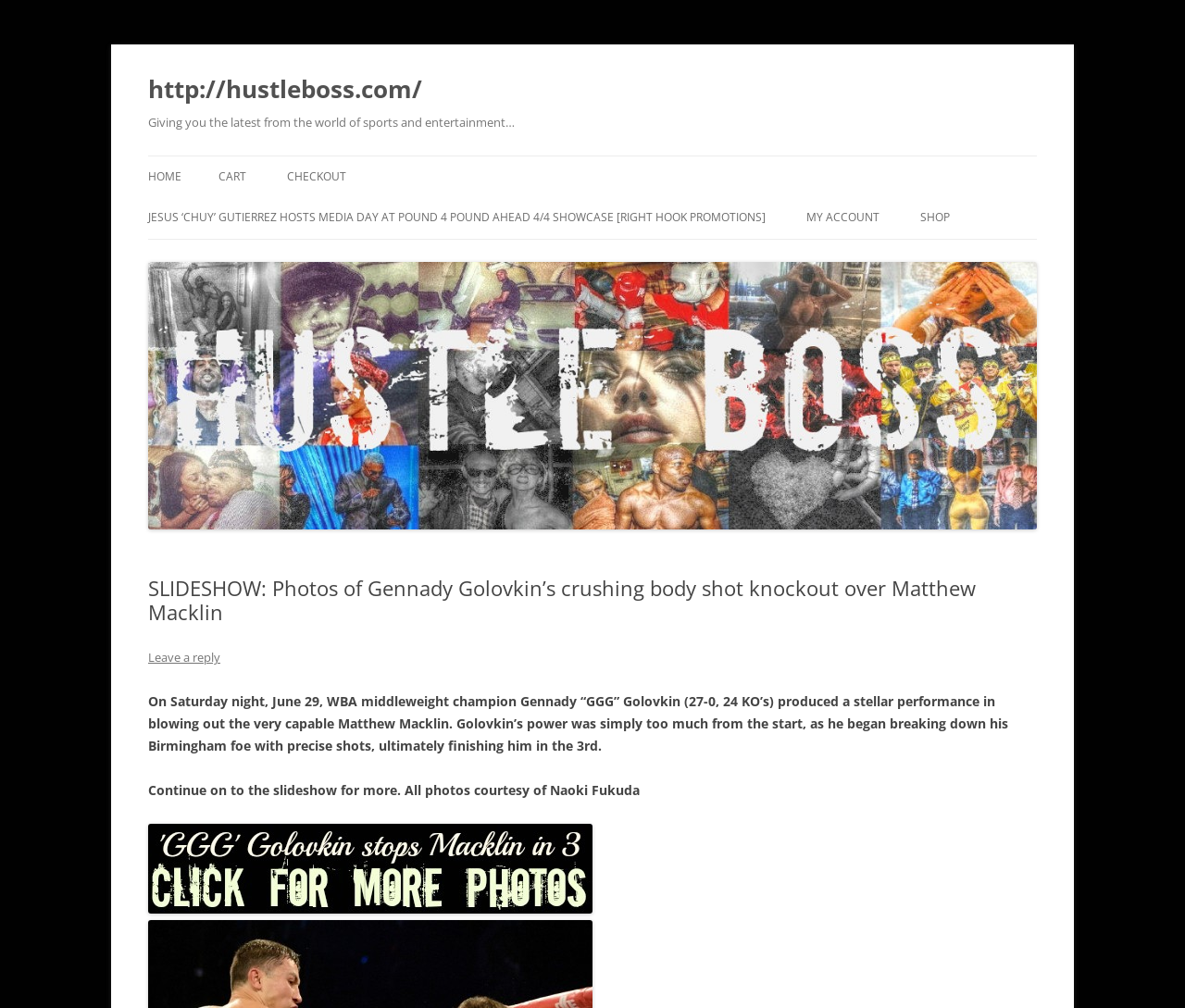Determine the bounding box coordinates for the area you should click to complete the following instruction: "Click HOME".

None